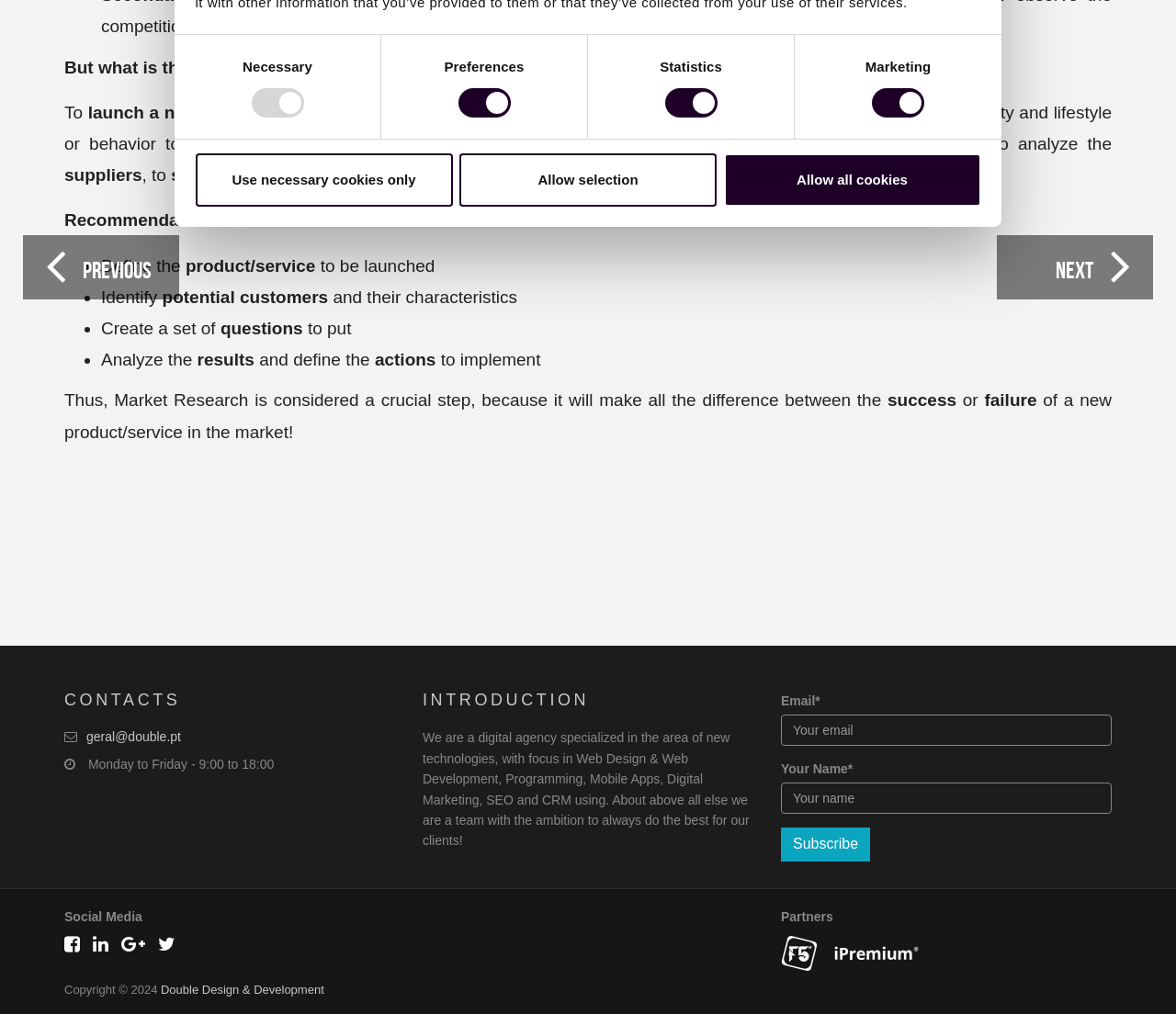For the element described, predict the bounding box coordinates as (top-left x, top-left y, bottom-right x, bottom-right y). All values should be between 0 and 1. Element description: Allow all cookies

[0.615, 0.151, 0.834, 0.203]